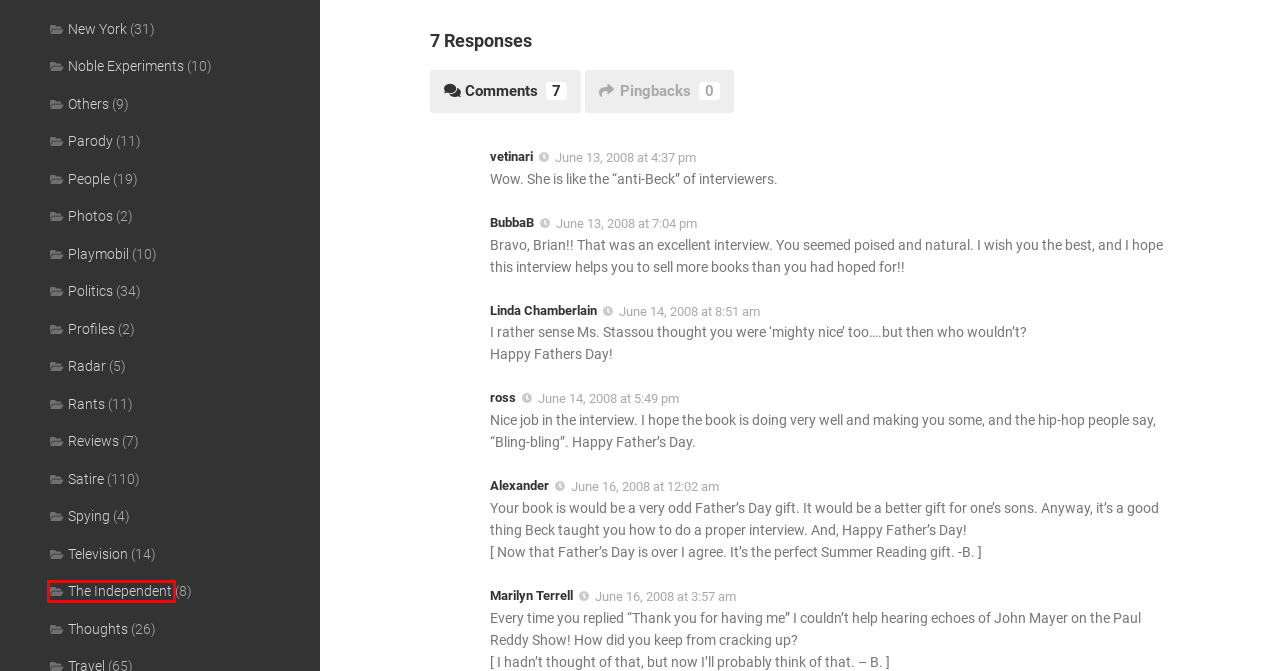Review the webpage screenshot provided, noting the red bounding box around a UI element. Choose the description that best matches the new webpage after clicking the element within the bounding box. The following are the options:
A. New York – Banterist – Brian Sack
B. Profiles – Banterist – Brian Sack
C. The Independent – Banterist – Brian Sack
D. Playmobil – Banterist – Brian Sack
E. Noble Experiments – Banterist – Brian Sack
F. Rants – Banterist – Brian Sack
G. People – Banterist – Brian Sack
H. Radar – Banterist – Brian Sack

C